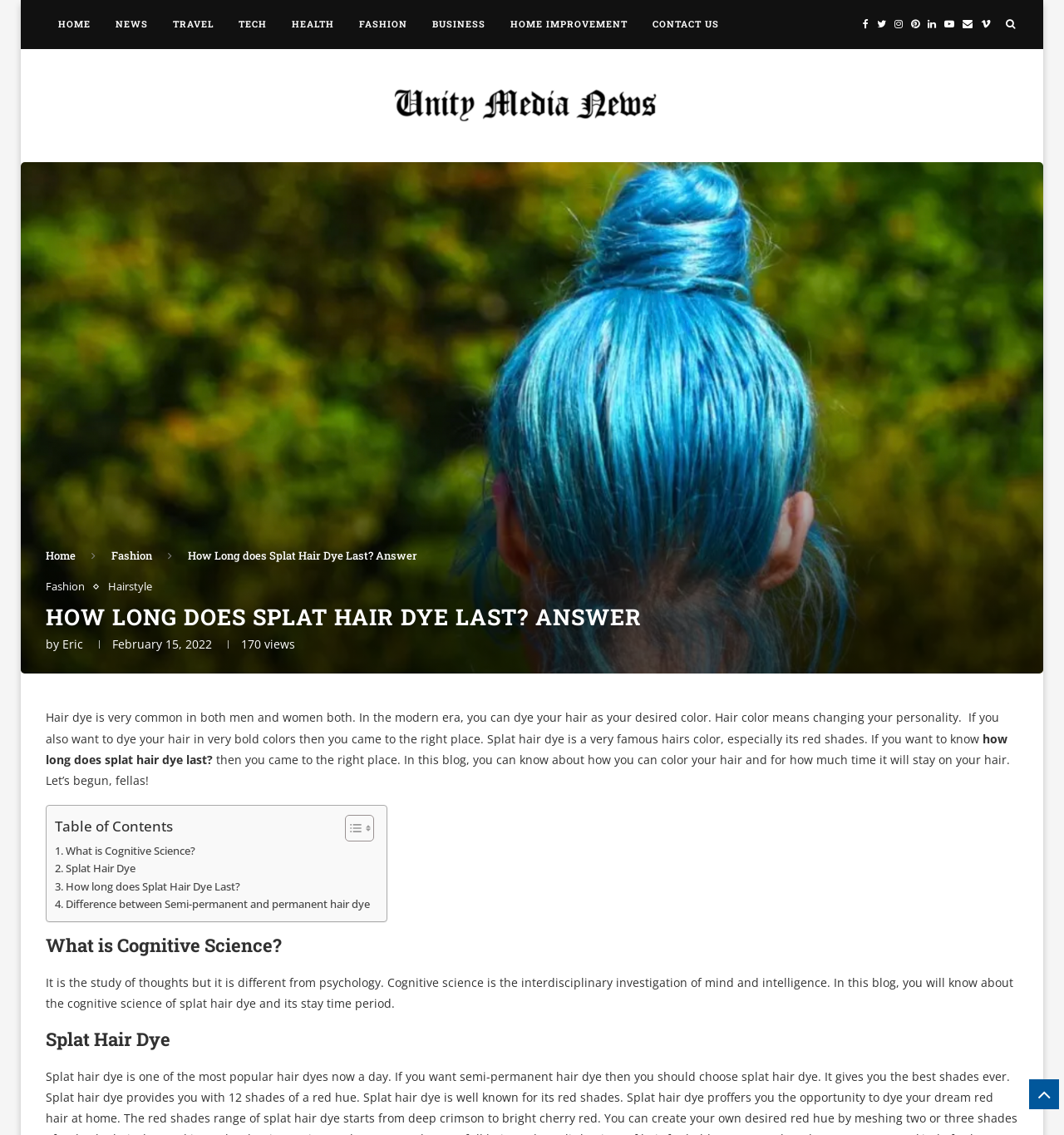Identify the bounding box coordinates for the element you need to click to achieve the following task: "Click on the link to know about Splat Hair Dye". The coordinates must be four float values ranging from 0 to 1, formatted as [left, top, right, bottom].

[0.052, 0.758, 0.127, 0.773]